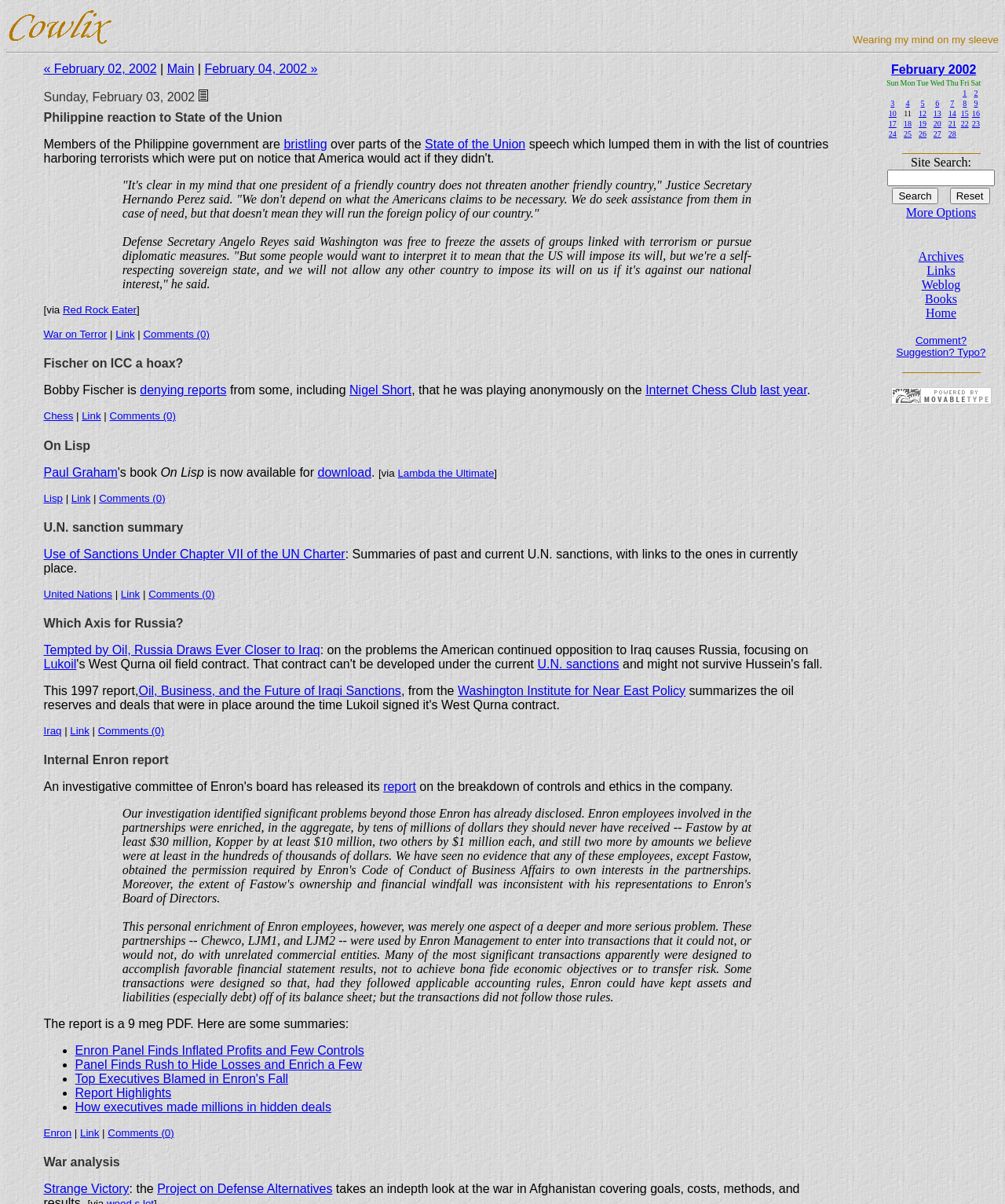What is the name of the organization mentioned in the 'U.N. sanction summary' post?
Using the information from the image, provide a comprehensive answer to the question.

The 'U.N. sanction summary' post mentions the United Nations as the organization related to the sanctions. This information can be found in the text of the post, which provides a summary of past and current U.N. sanctions.